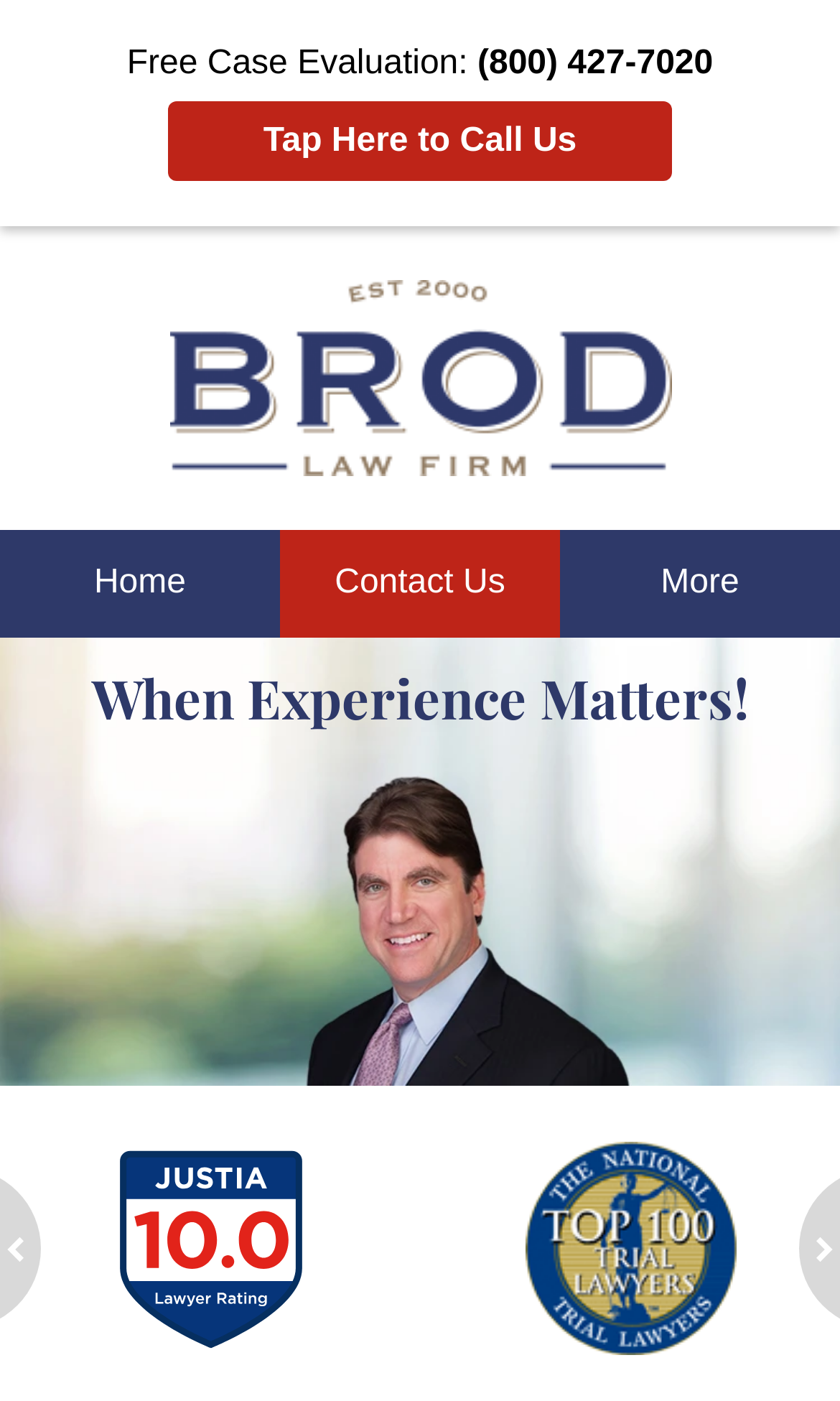Predict the bounding box coordinates for the UI element described as: "Home". The coordinates should be four float numbers between 0 and 1, presented as [left, top, right, bottom].

[0.0, 0.378, 0.333, 0.455]